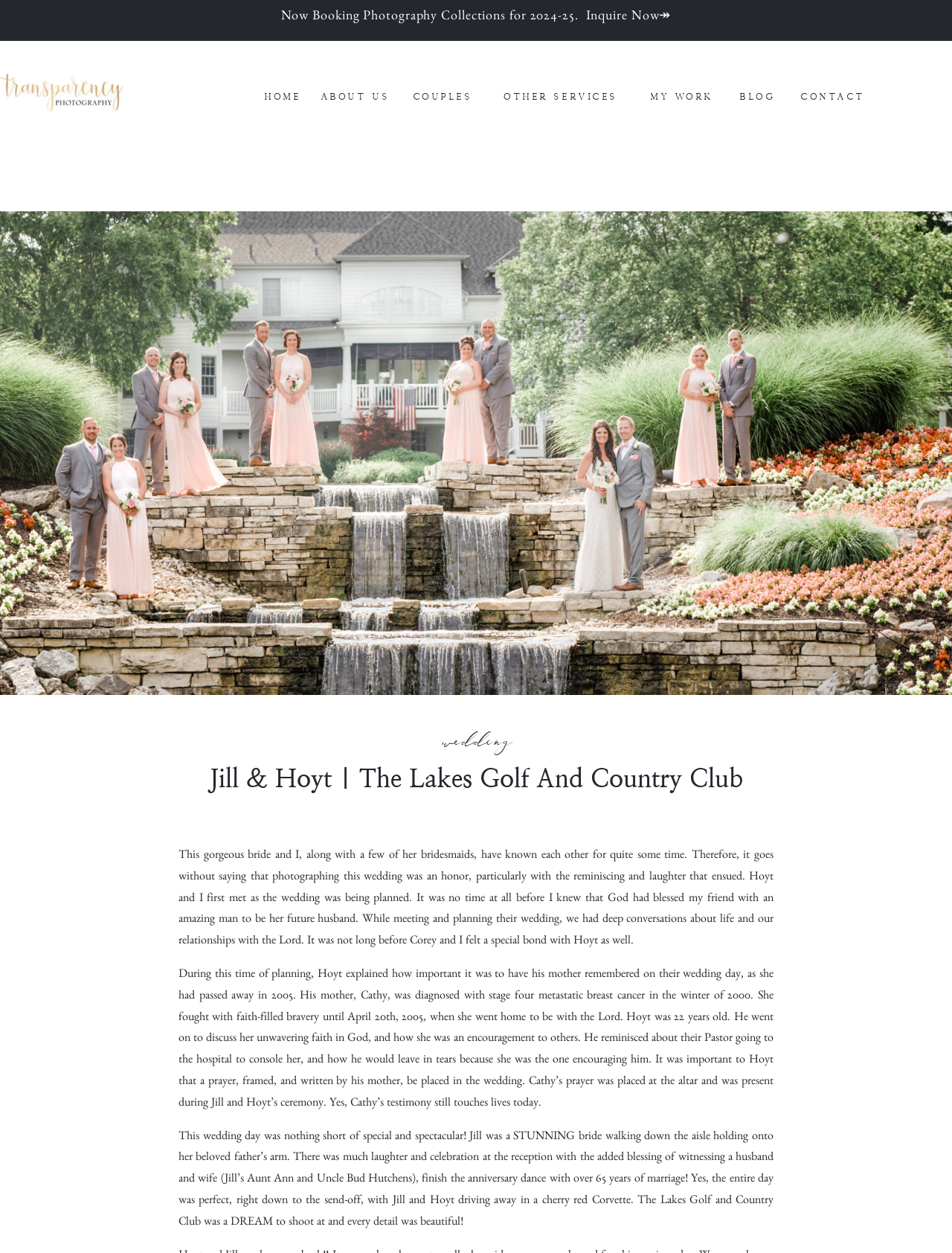Provide the bounding box coordinates of the area you need to click to execute the following instruction: "Read 'Beginners guide: 10 tips to starting a collection of modern glass art'".

None